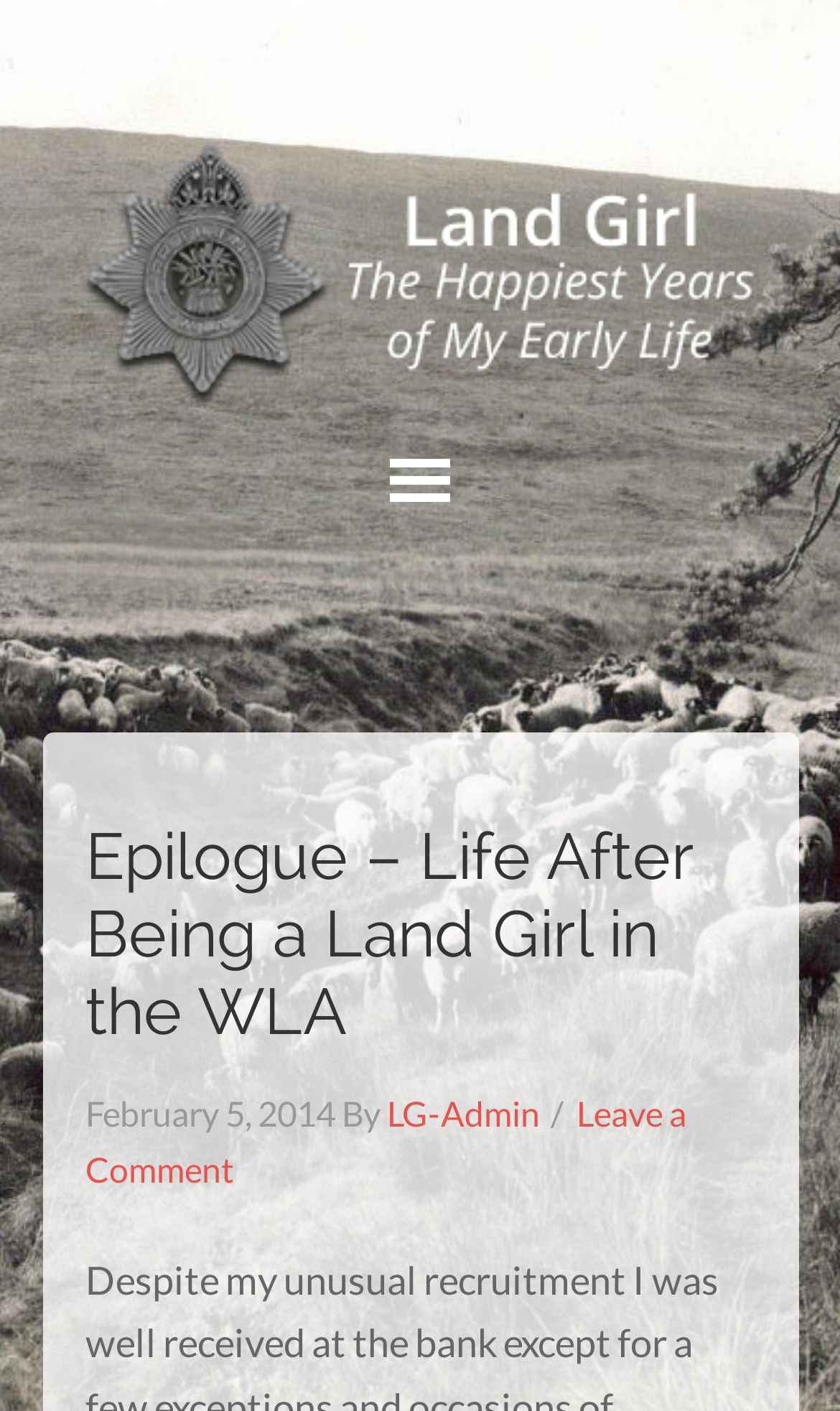Determine the bounding box for the UI element that matches this description: "LG-Admin".

[0.46, 0.774, 0.642, 0.803]